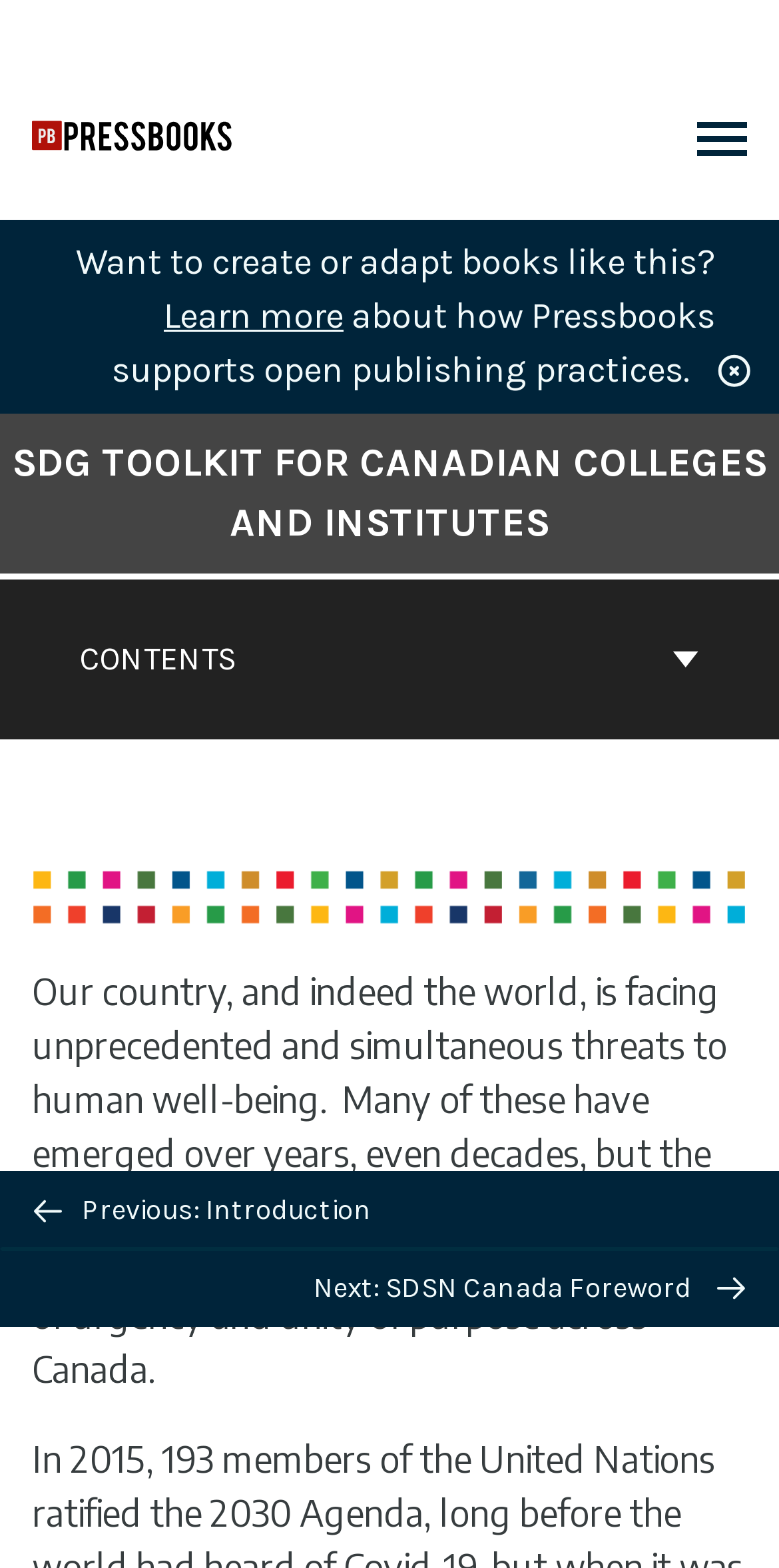Identify the bounding box coordinates of the part that should be clicked to carry out this instruction: "Click Pressbooks Create".

[0.041, 0.082, 0.303, 0.106]